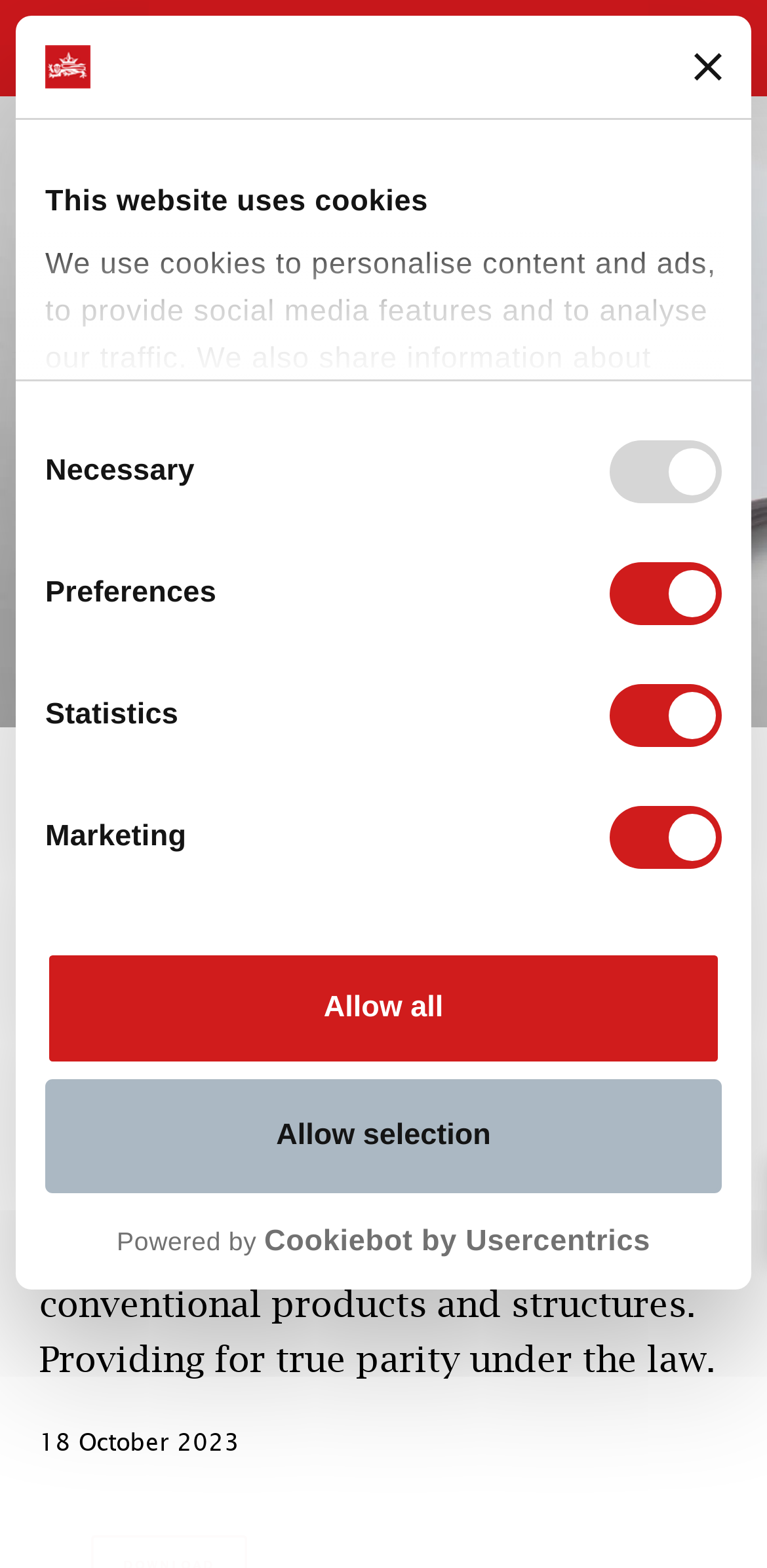Using details from the image, please answer the following question comprehensively:
What is the navigation path of the current webpage?

The webpage contains a navigation element with links to 'Home', 'Work', and 'Jersey for Islamic Finance', indicating that the navigation path of the current webpage is 'Home > Work > Jersey for Islamic Finance'.